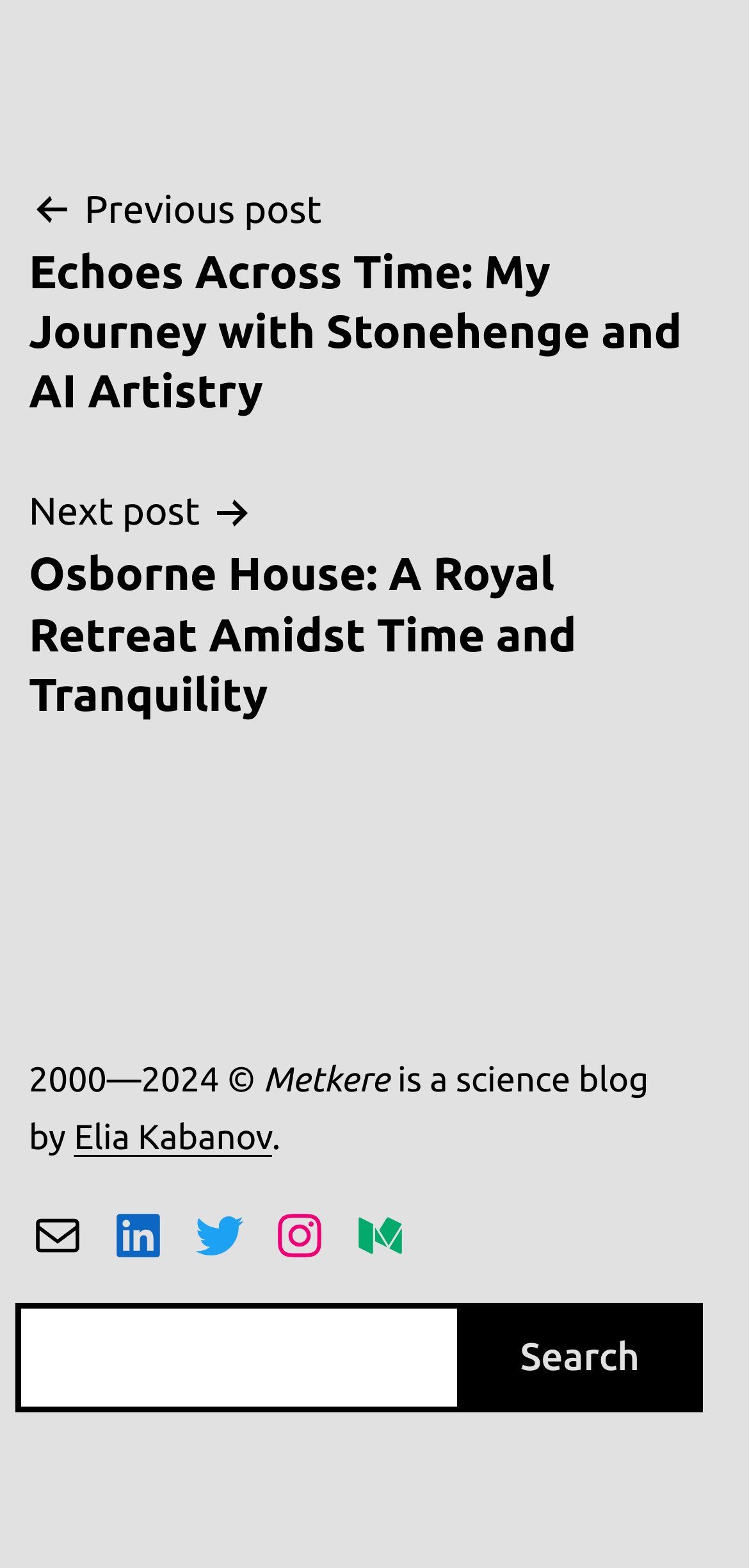Indicate the bounding box coordinates of the clickable region to achieve the following instruction: "Check Mail."

[0.038, 0.77, 0.115, 0.806]